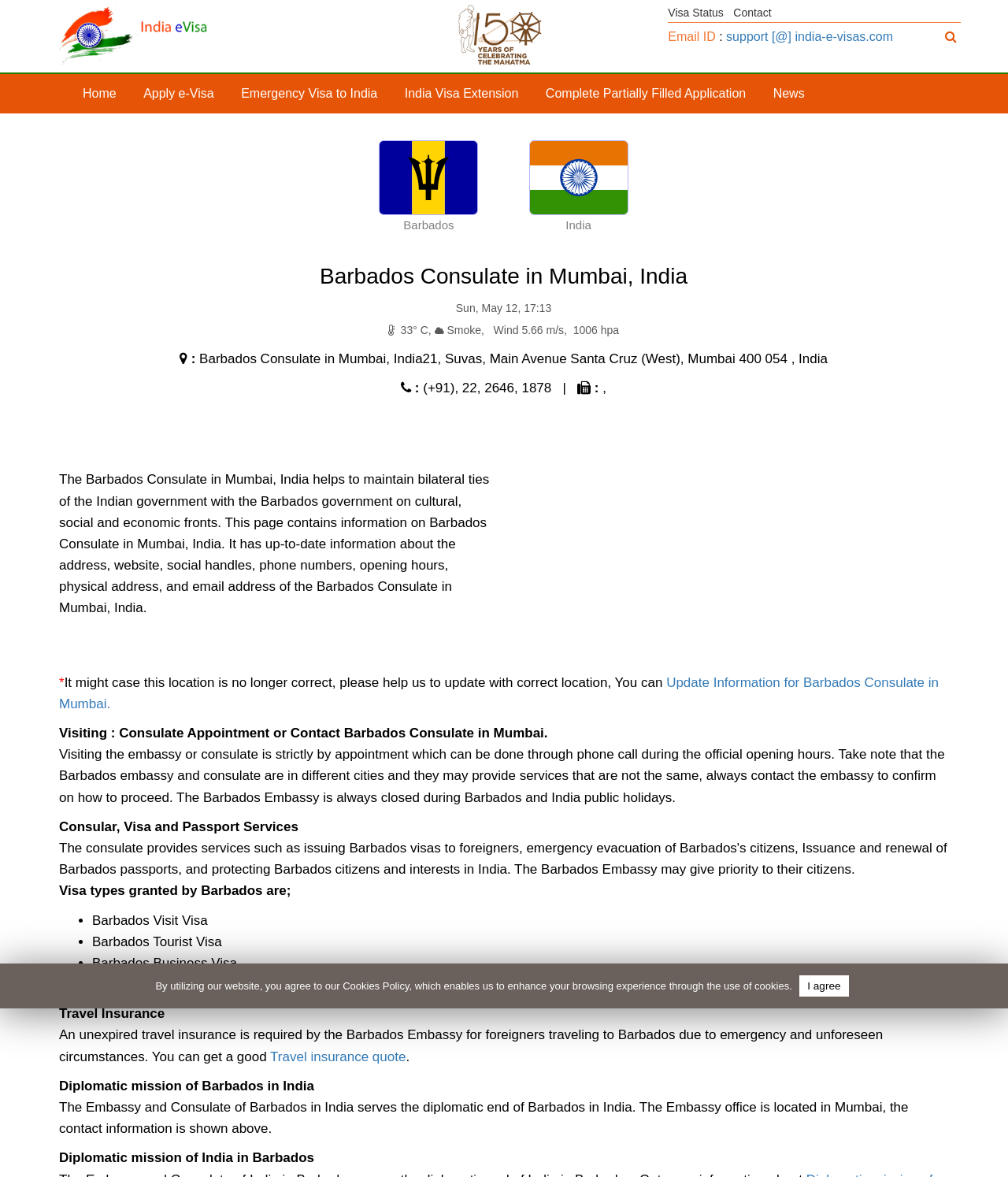Find the bounding box coordinates for the area that should be clicked to accomplish the instruction: "Click the 'Apply e-Visa' link".

[0.131, 0.063, 0.224, 0.096]